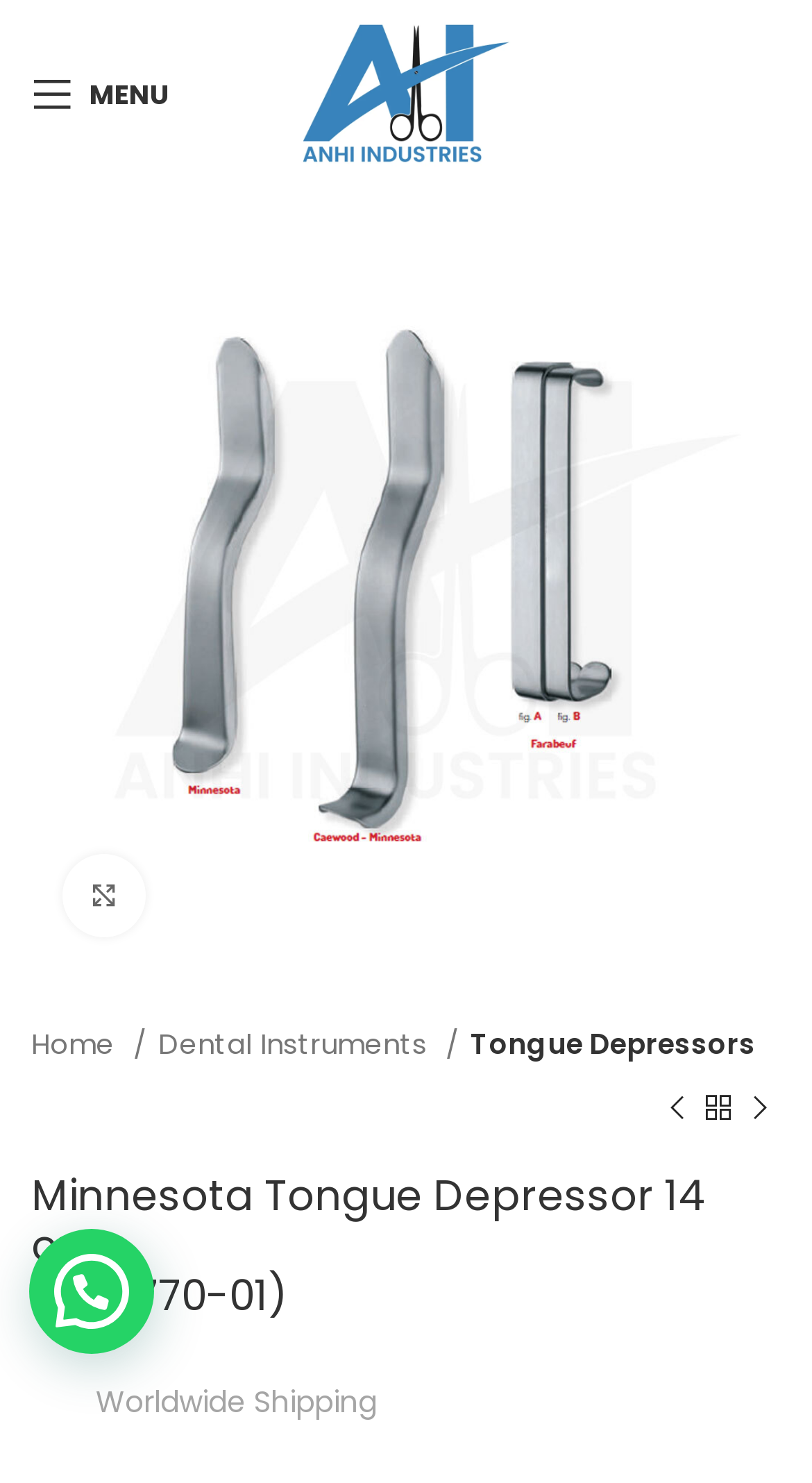Please identify the bounding box coordinates of the element on the webpage that should be clicked to follow this instruction: "Open mobile menu". The bounding box coordinates should be given as four float numbers between 0 and 1, formatted as [left, top, right, bottom].

[0.013, 0.035, 0.236, 0.091]